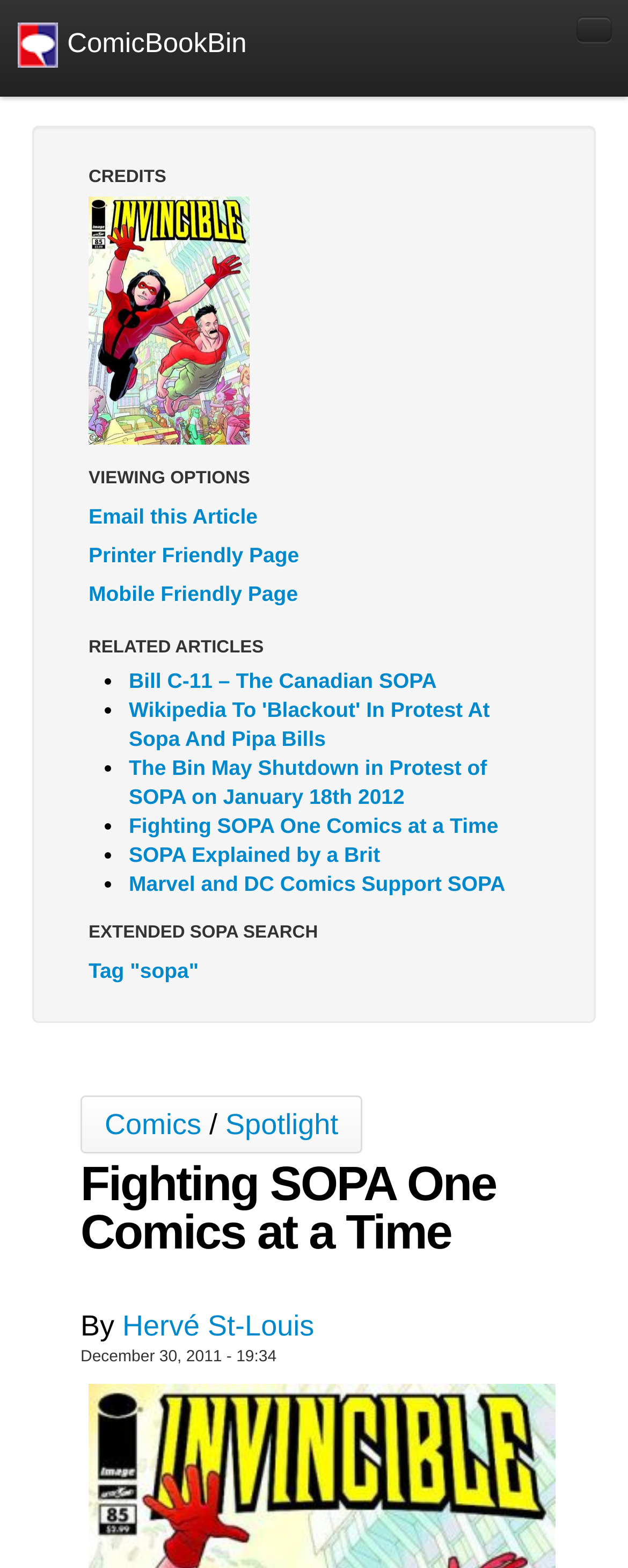Identify the bounding box for the described UI element. Provide the coordinates in (top-left x, top-left y, bottom-right x, bottom-right y) format with values ranging from 0 to 1: Spit - English

[0.051, 0.638, 0.949, 0.669]